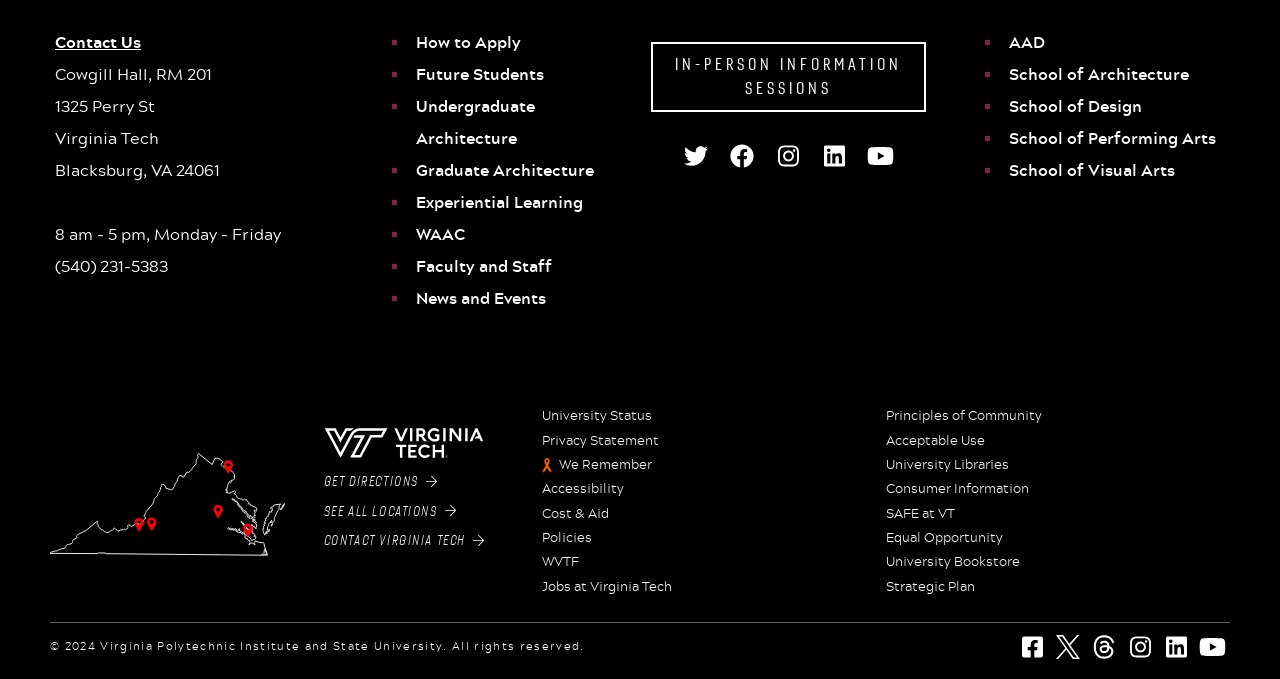Please find the bounding box coordinates of the section that needs to be clicked to achieve this instruction: "Check University Status".

[0.423, 0.6, 0.692, 0.626]